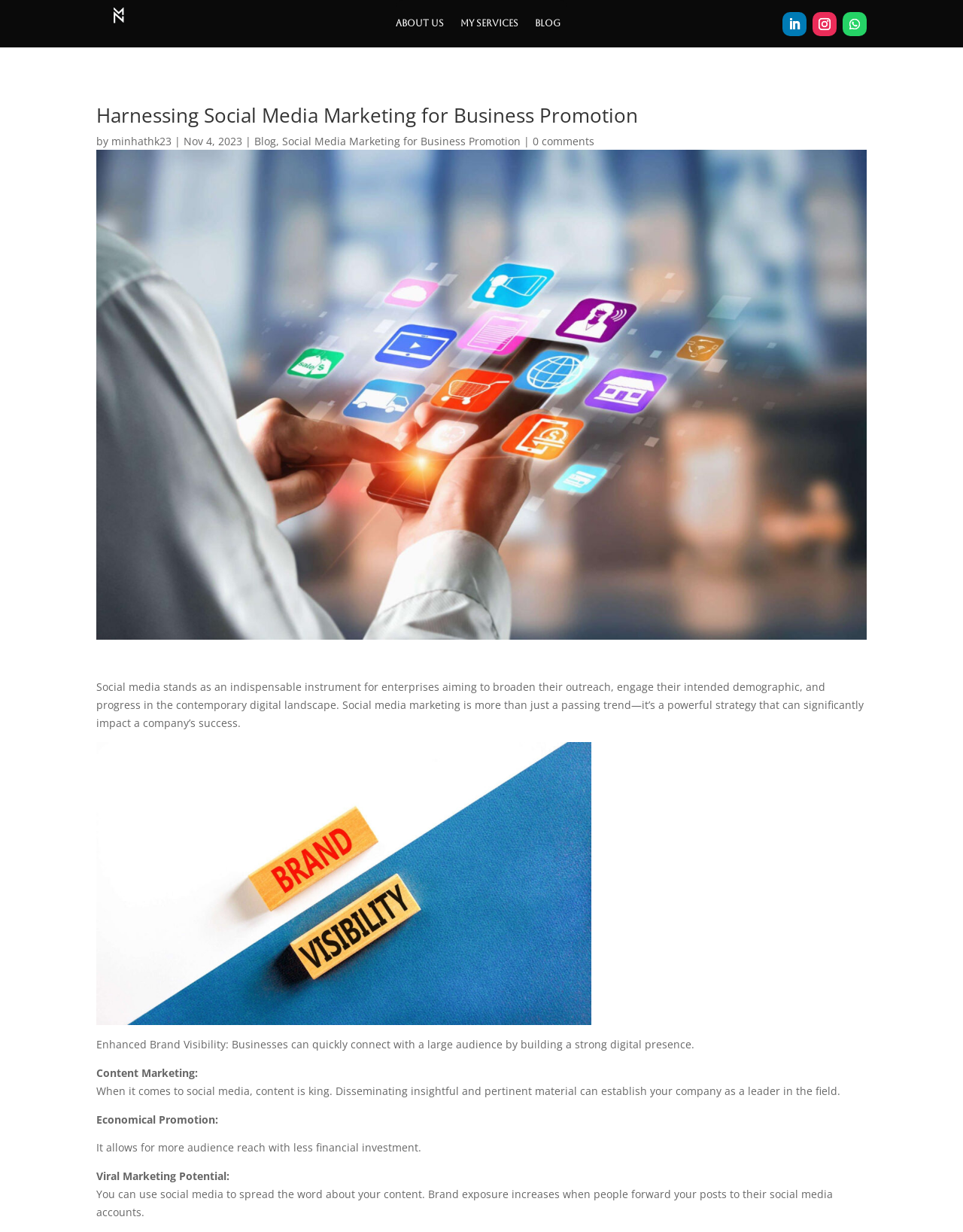Specify the bounding box coordinates of the region I need to click to perform the following instruction: "Go to the 'BLOG'". The coordinates must be four float numbers in the range of 0 to 1, i.e., [left, top, right, bottom].

[0.556, 0.005, 0.582, 0.038]